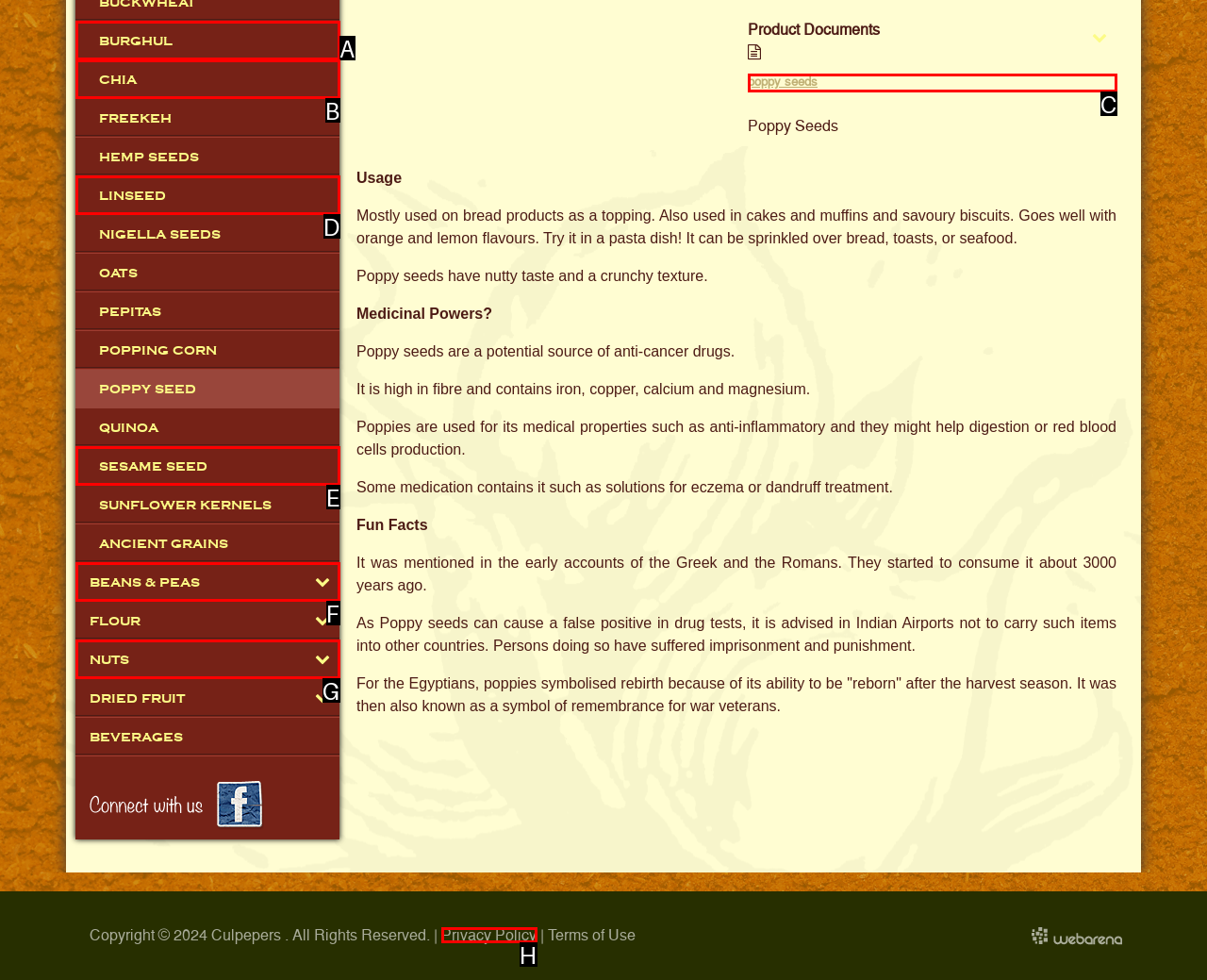Identify the letter corresponding to the UI element that matches this description: Sesame Seed
Answer using only the letter from the provided options.

E